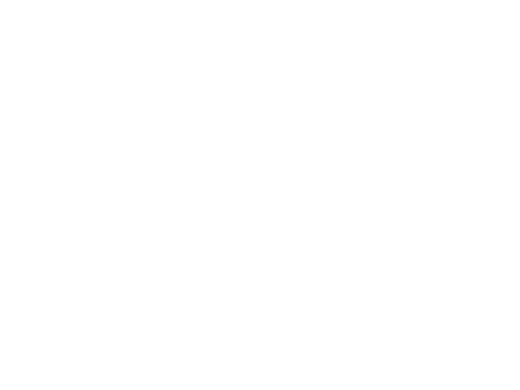What is the significance of the absorption tower in the petrochemical industry?
Craft a detailed and extensive response to the question.

The absorption tower plays a vital role in the petrochemical industry by absorbing sulfur dioxide gas, which is a critical step in managing emissions and enhancing environmental sustainability. This is evident from the caption, which highlights the importance of the tower in this context.